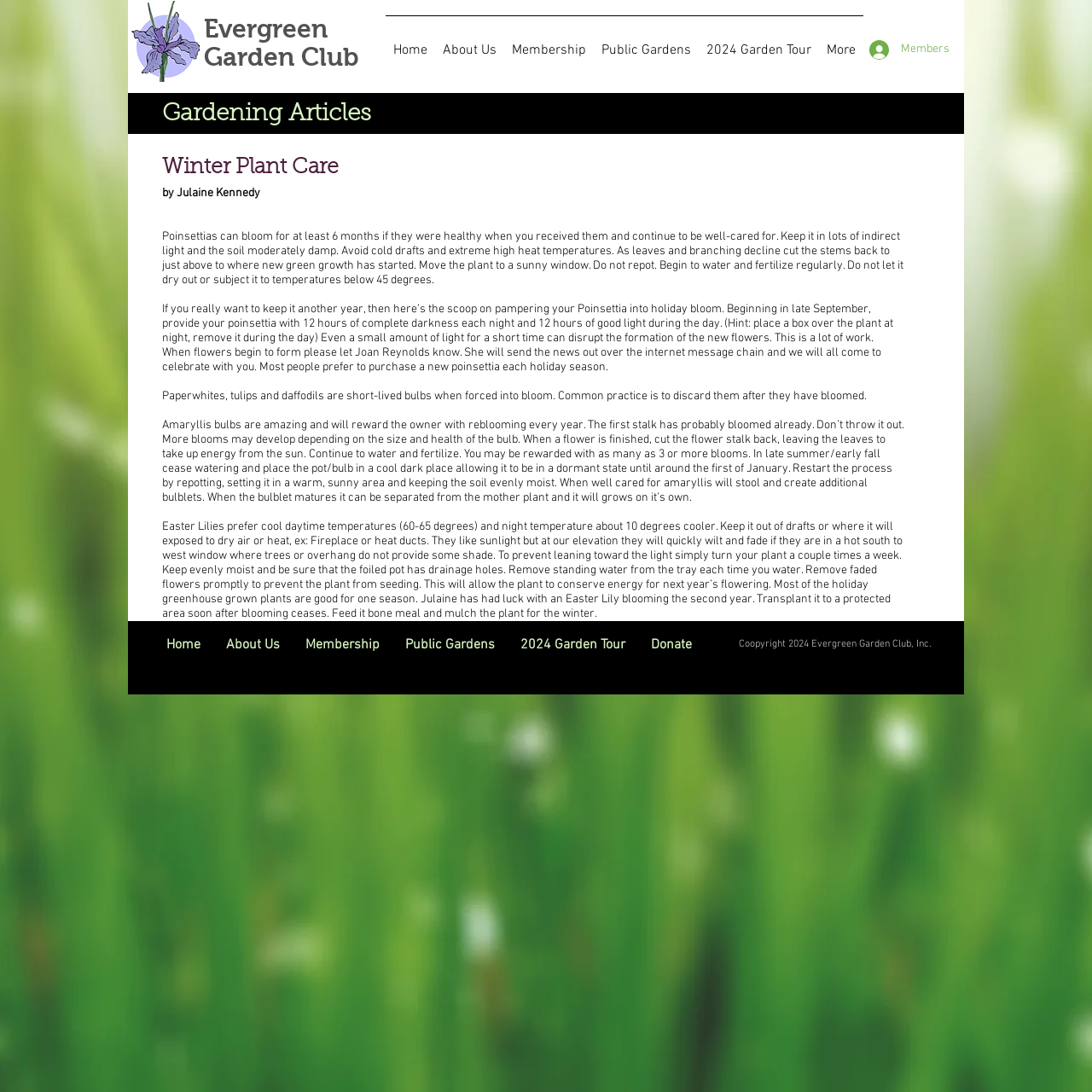Please find the main title text of this webpage.

Evergreen Garden Club